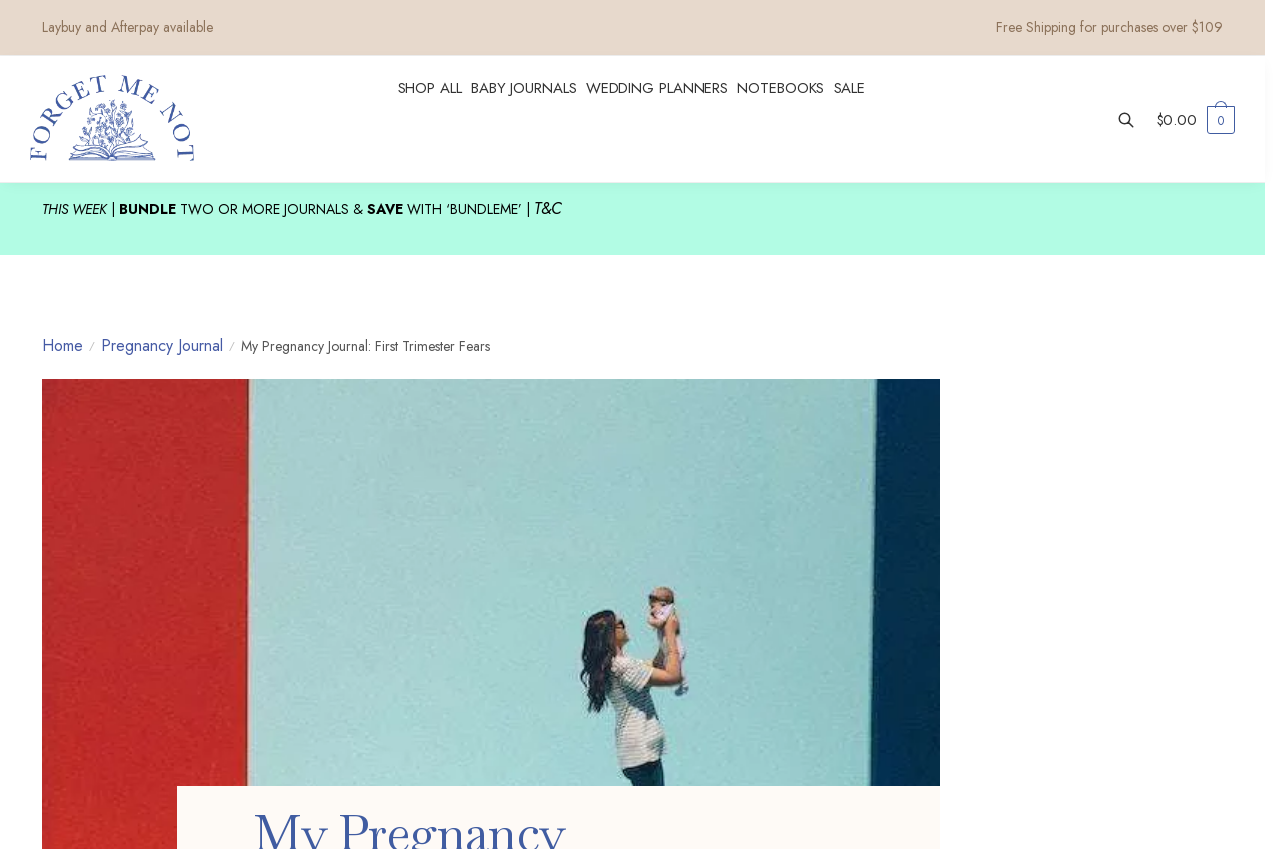Locate the bounding box coordinates of the area that needs to be clicked to fulfill the following instruction: "Click on 'T&C'". The coordinates should be in the format of four float numbers between 0 and 1, namely [left, top, right, bottom].

[0.417, 0.232, 0.439, 0.259]